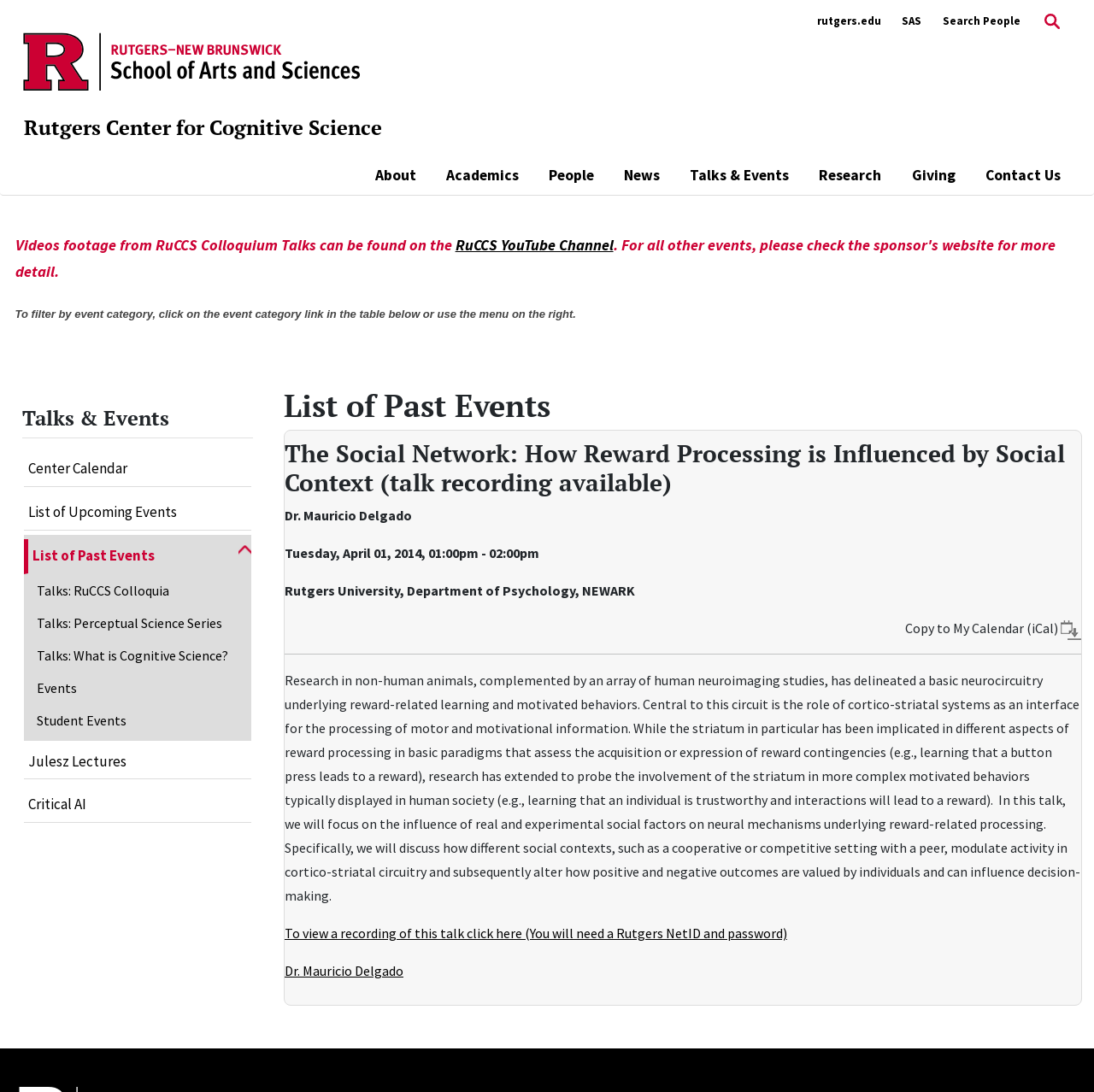Please find the bounding box coordinates of the element's region to be clicked to carry out this instruction: "Go back to top".

[0.948, 0.942, 0.984, 0.978]